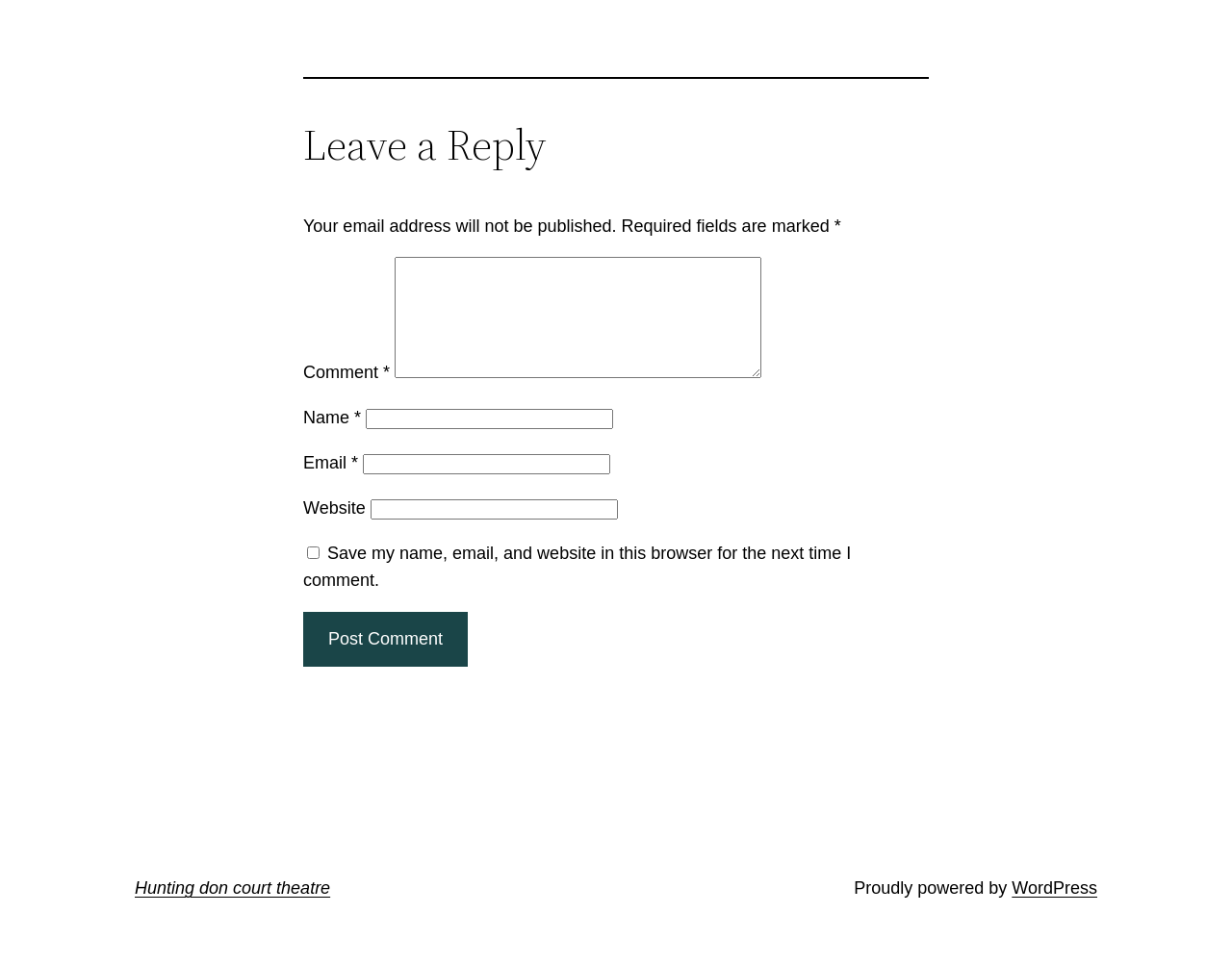Find the bounding box of the UI element described as follows: "WordPress".

[0.821, 0.911, 0.891, 0.931]